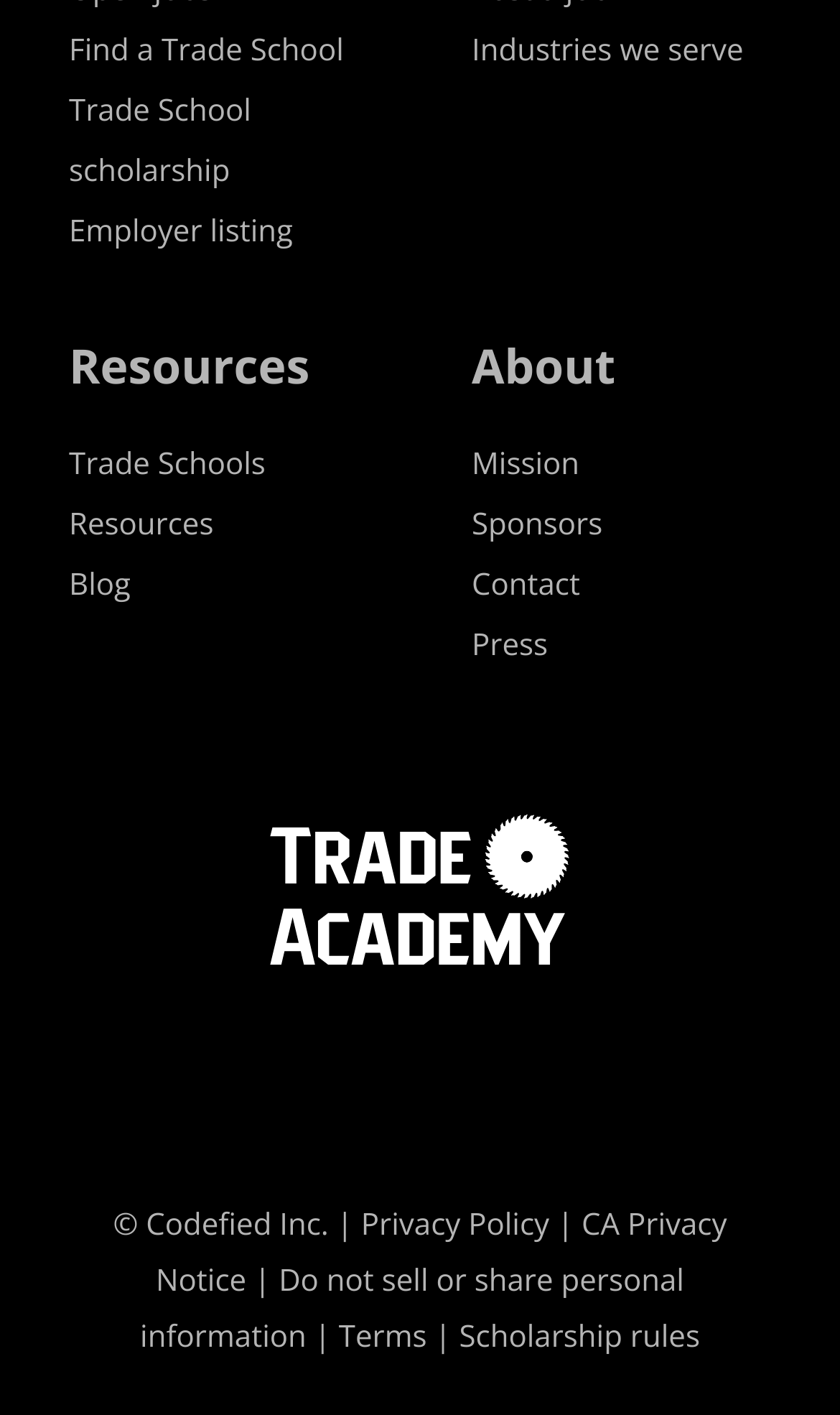Please specify the bounding box coordinates for the clickable region that will help you carry out the instruction: "Send an email to us".

None